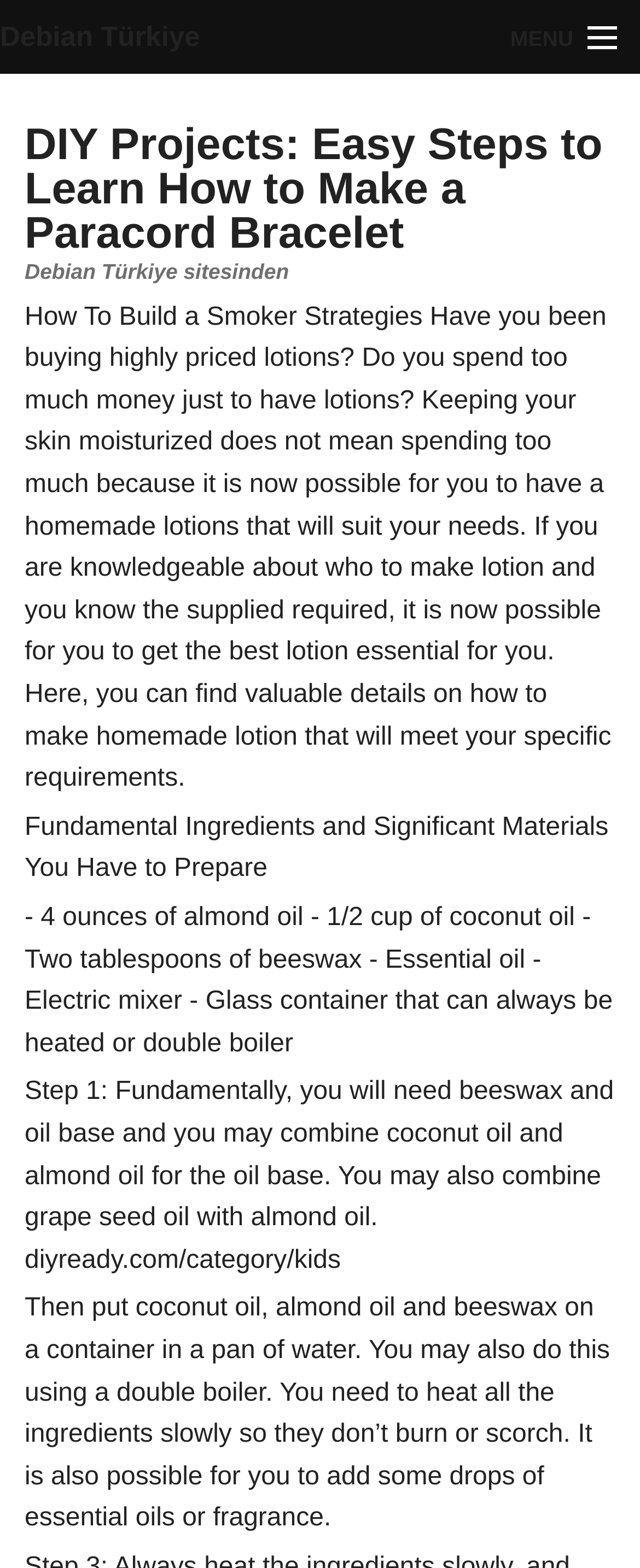Using the details from the image, please elaborate on the following question: What is the alternative to using a pan of water to heat the ingredients?

According to the webpage, an alternative to using a pan of water to heat the ingredients is to use a double boiler, as stated in the text 'Then put coconut oil, almond oil and beeswax on a container in a pan of water. You may also do this using a double boiler'.